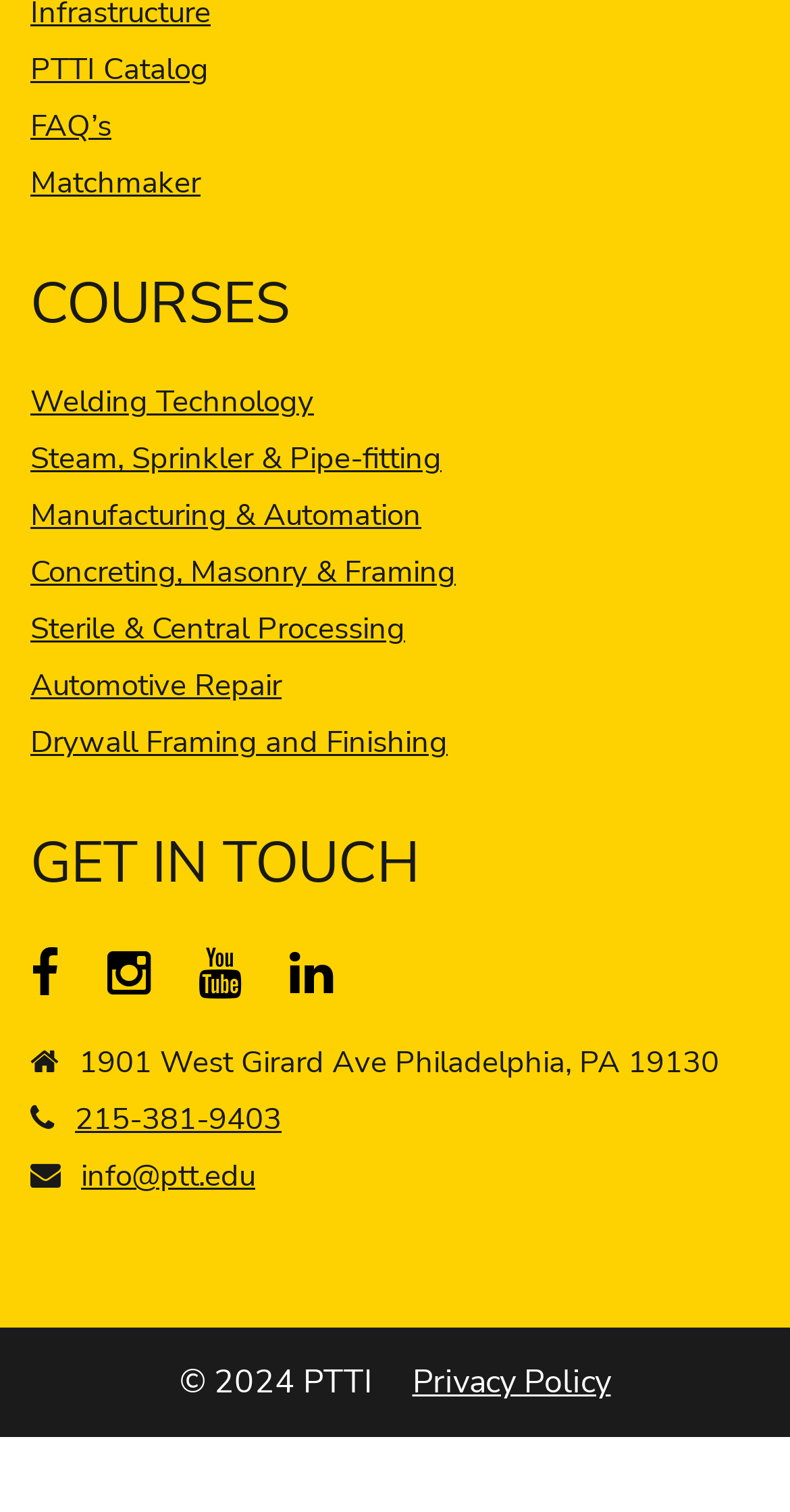How many course categories are listed?
Analyze the image and provide a thorough answer to the question.

I counted the number of links under the 'COURSES' heading, which are 'Welding Technology', 'Steam, Sprinkler & Pipe-fitting', 'Manufacturing & Automation', 'Concreting, Masonry & Framing', 'Sterile & Central Processing', 'Automotive Repair', 'Drywall Framing and Finishing'. There are 8 course categories in total.